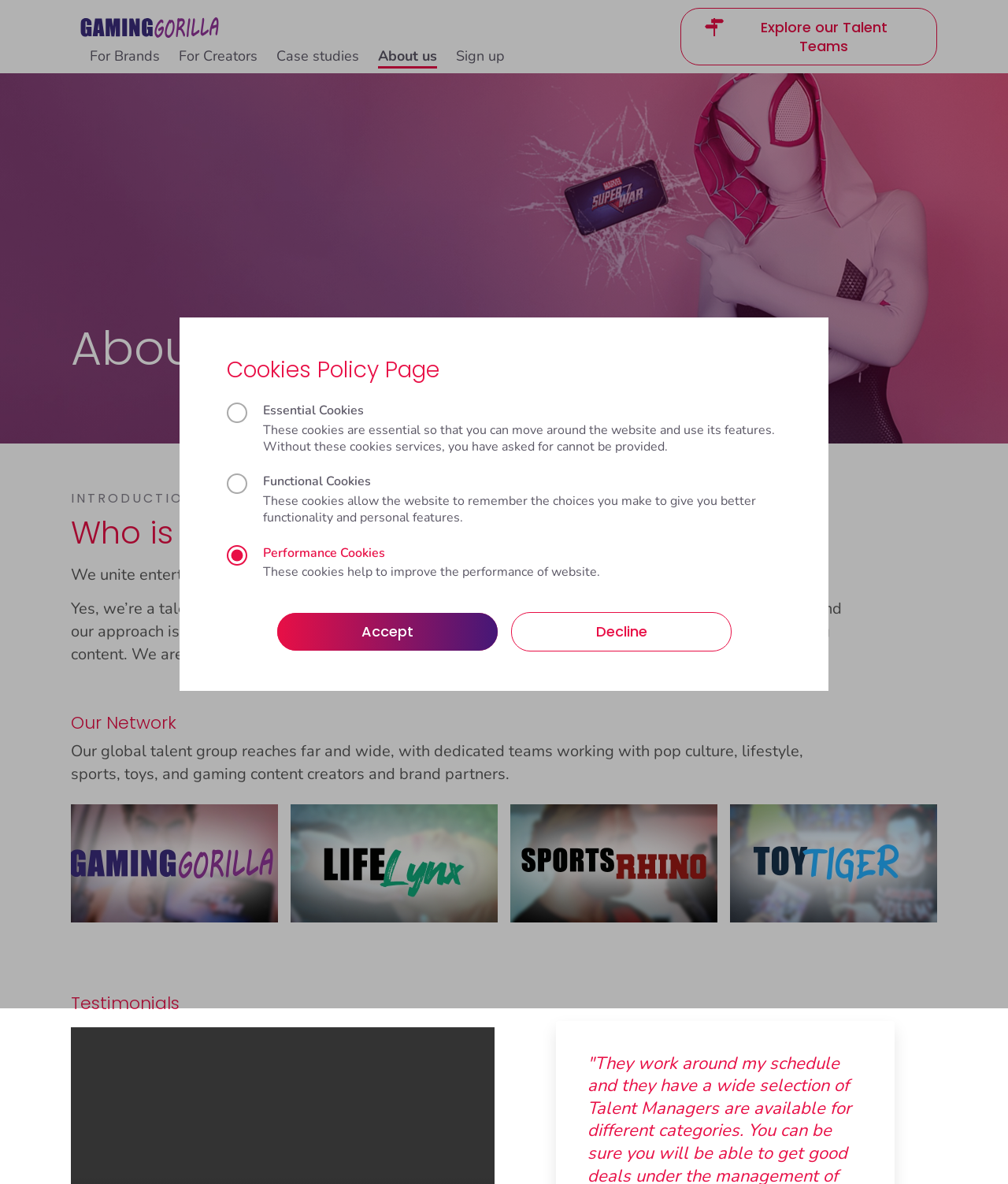Determine the coordinates of the bounding box for the clickable area needed to execute this instruction: "Click on the 'For Brands' link".

[0.089, 0.039, 0.159, 0.055]